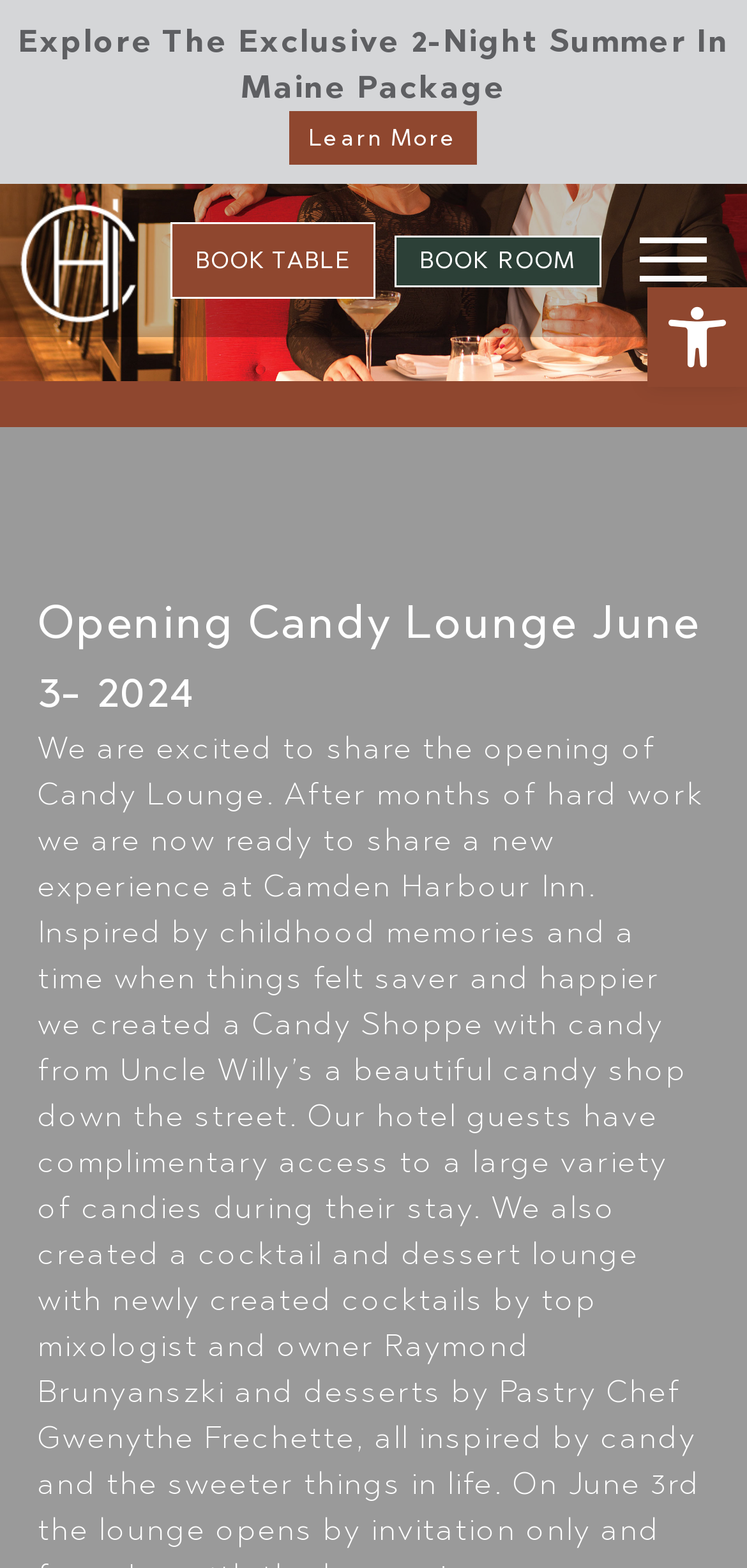What is the name of the inn?
From the image, provide a succinct answer in one word or a short phrase.

Camden Harbour Inn